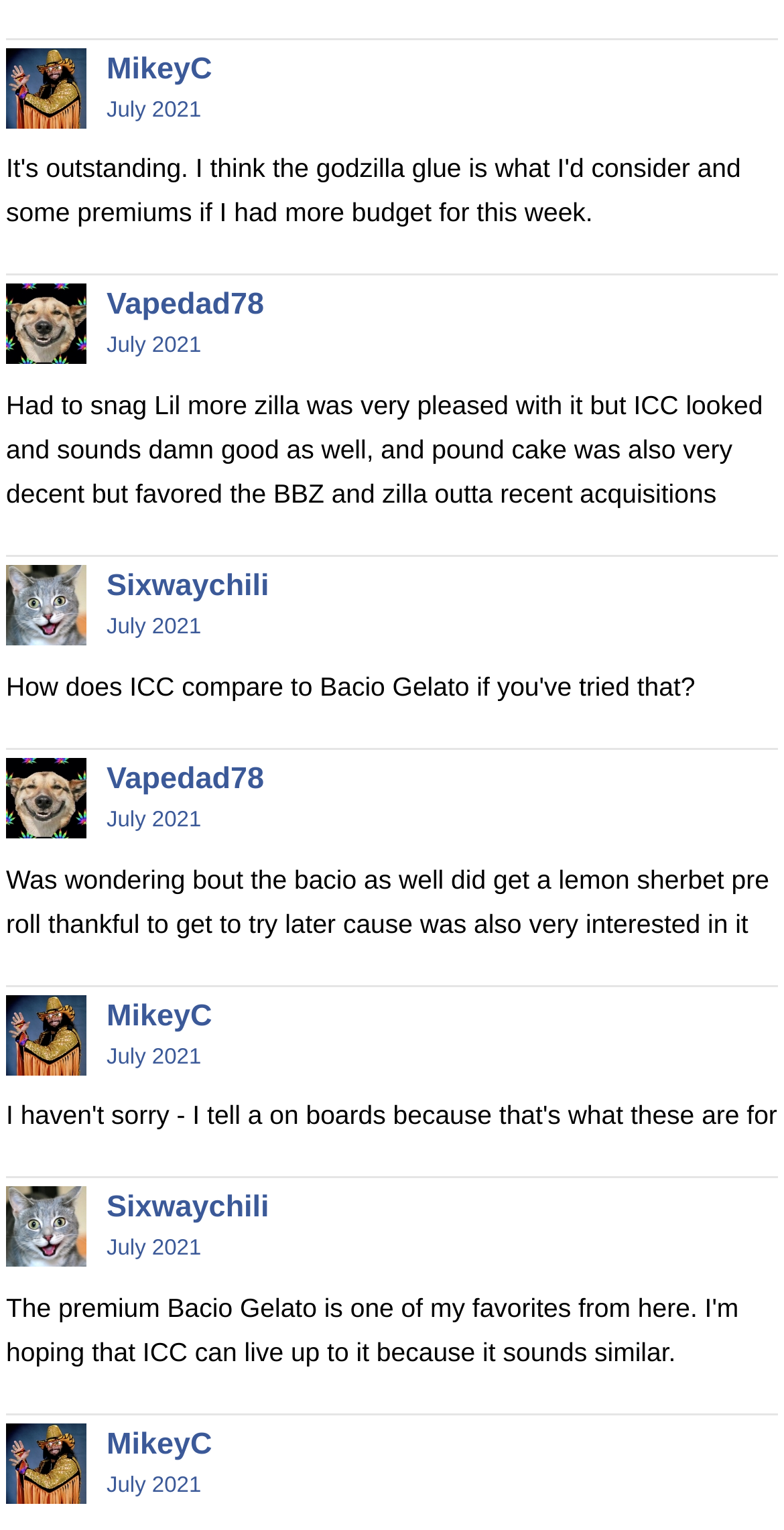Answer the following inquiry with a single word or phrase:
How many posts are there on July 9, 2021?

4